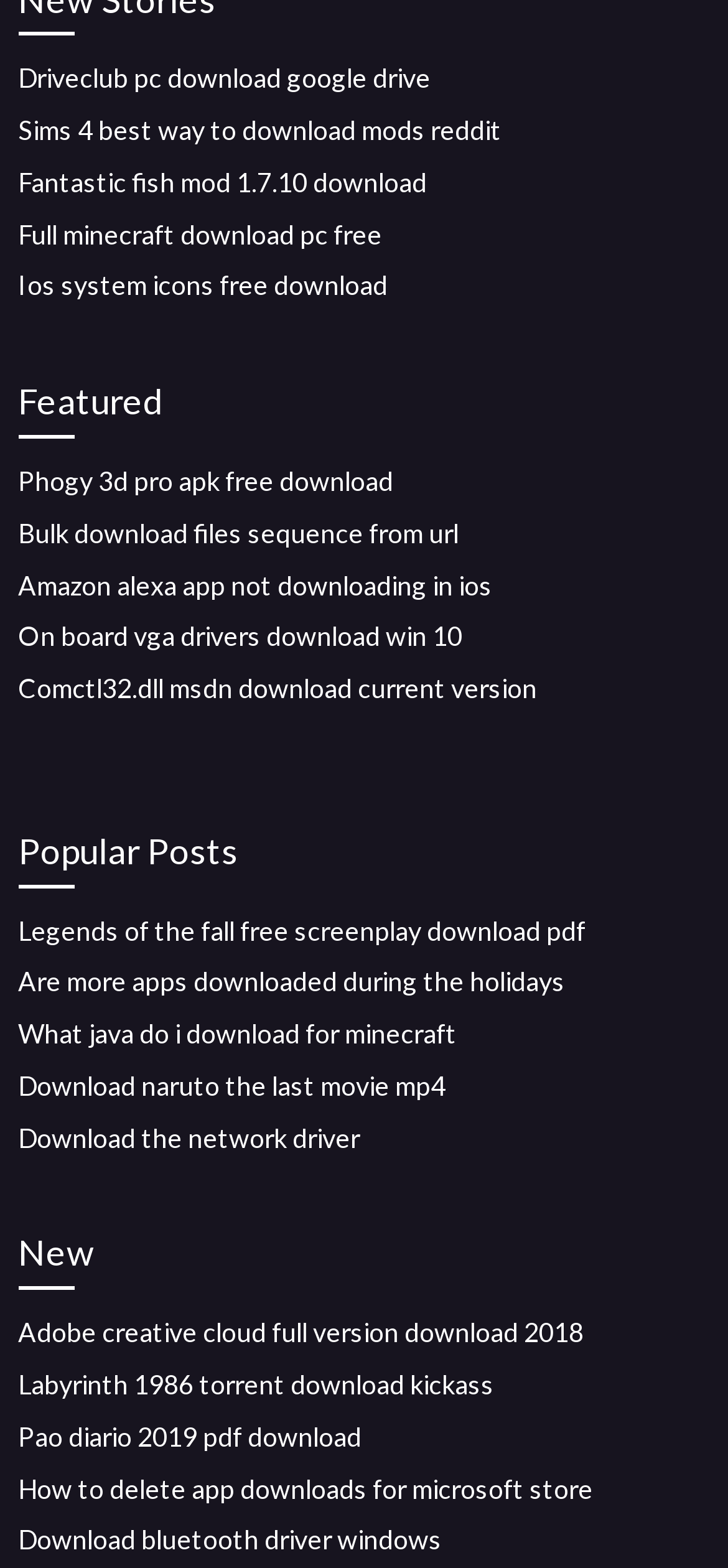Identify the coordinates of the bounding box for the element described below: "Comctl32.dll msdn download current version". Return the coordinates as four float numbers between 0 and 1: [left, top, right, bottom].

[0.025, 0.429, 0.738, 0.449]